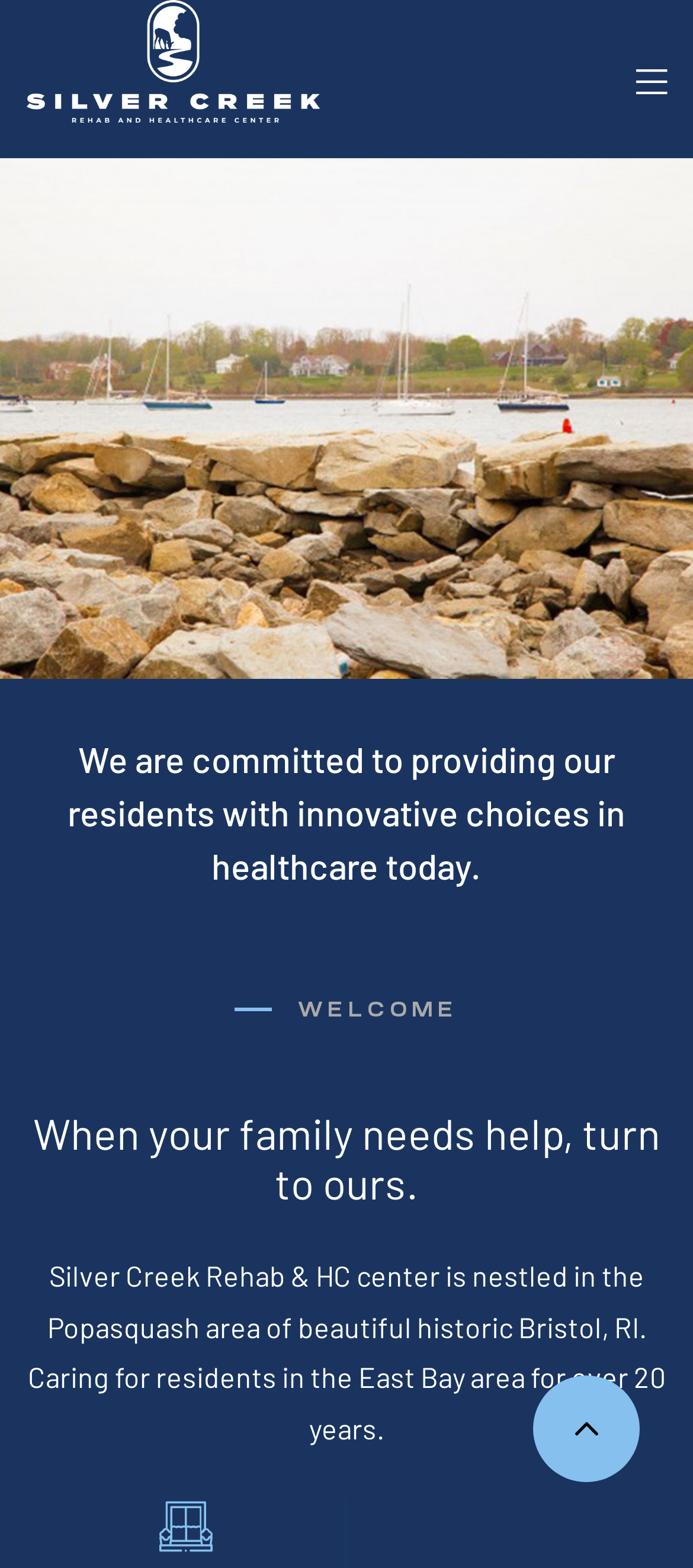What type of facility is Silver Creek?
Give a single word or phrase as your answer by examining the image.

Rehab and Healthcare Center